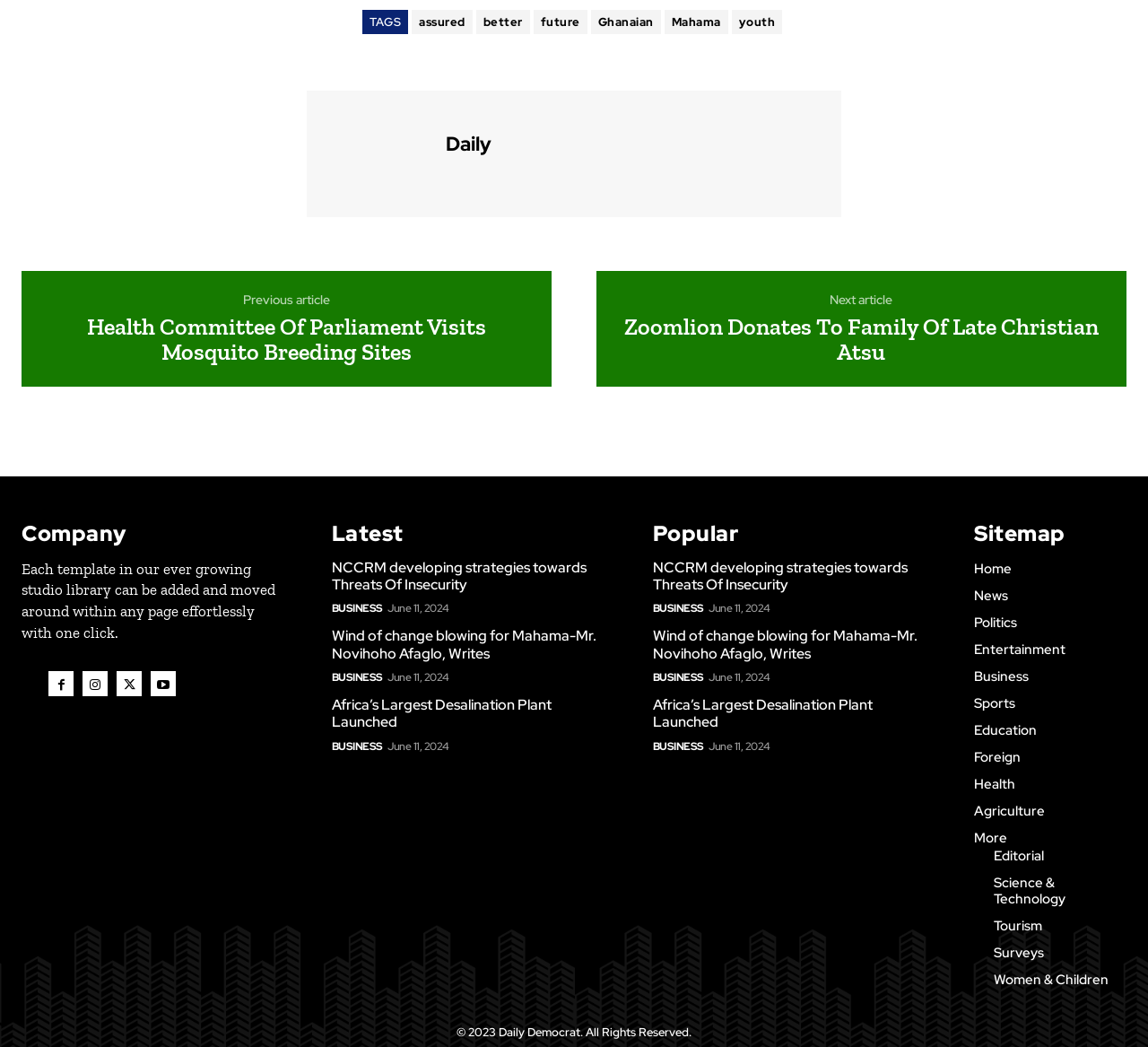What is the name of the website?
Please utilize the information in the image to give a detailed response to the question.

I found the copyright information at the bottom of the webpage, which states '© 2023 Daily Democrat. All Rights Reserved.', indicating that the name of the website is Daily Democrat.